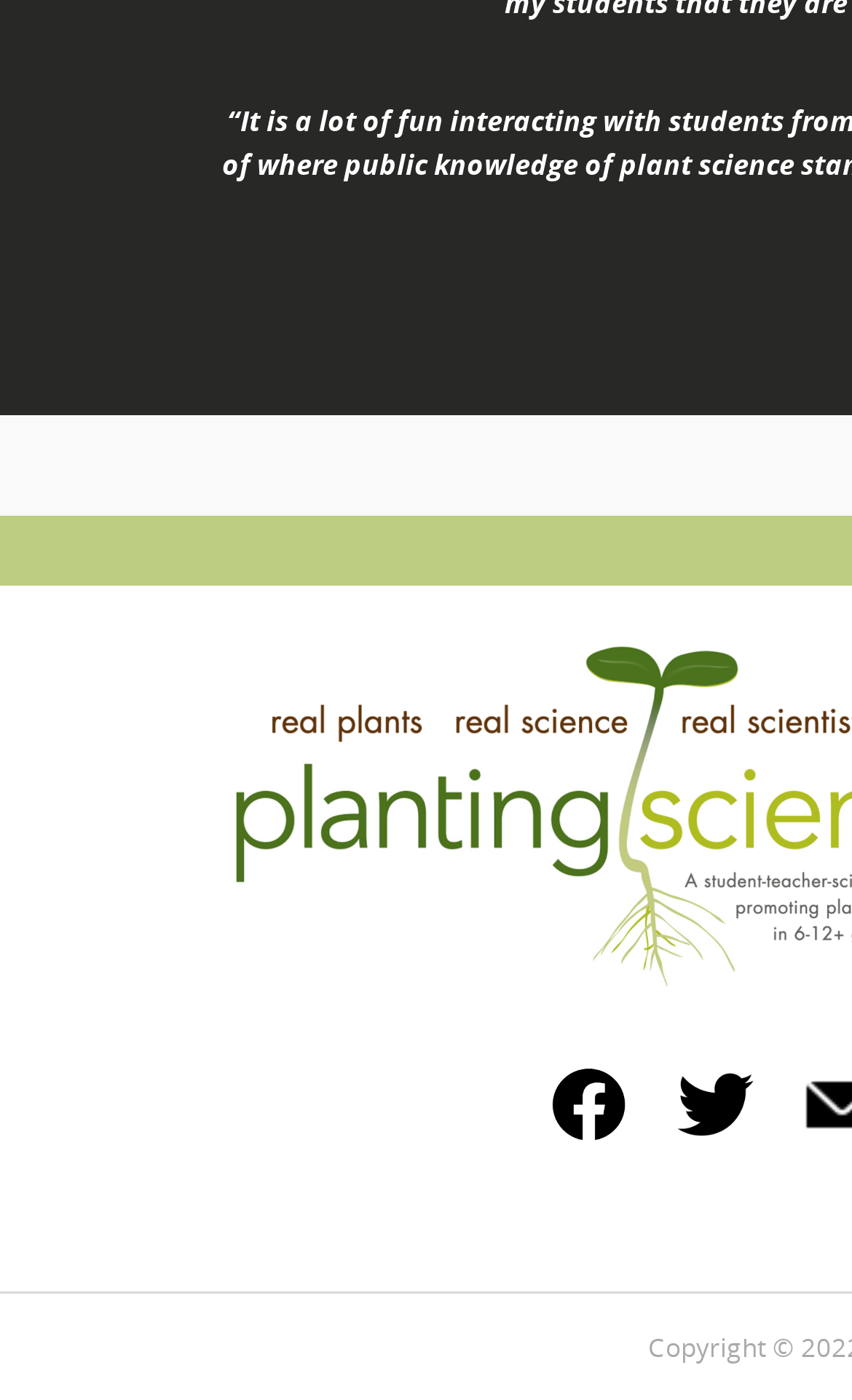Identify the bounding box of the HTML element described as: "alt="2021_Twitter_logo_-_black.png"".

[0.769, 0.776, 0.91, 0.799]